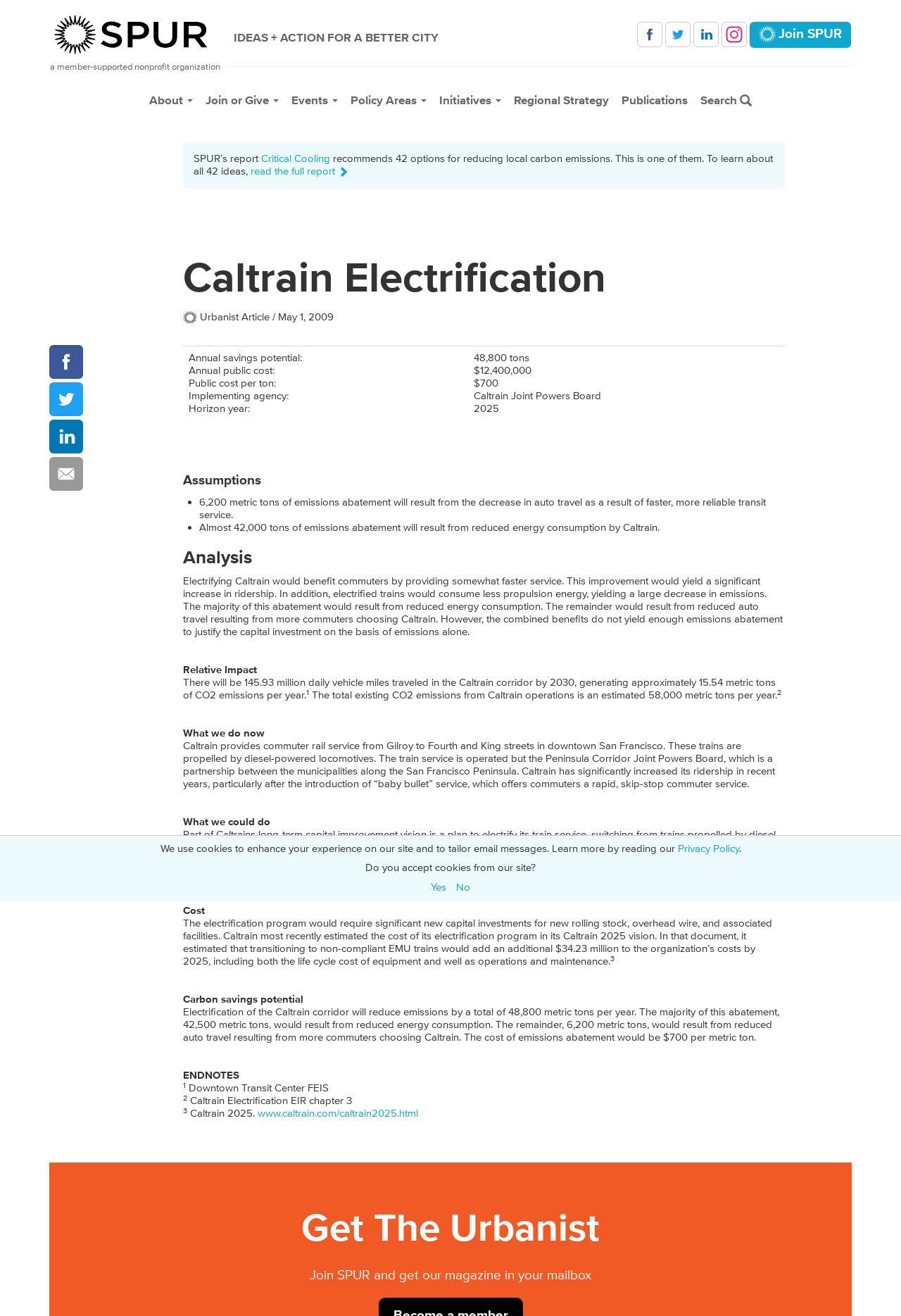Please specify the bounding box coordinates for the clickable region that will help you carry out the instruction: "Search".

[0.77, 0.066, 0.834, 0.086]